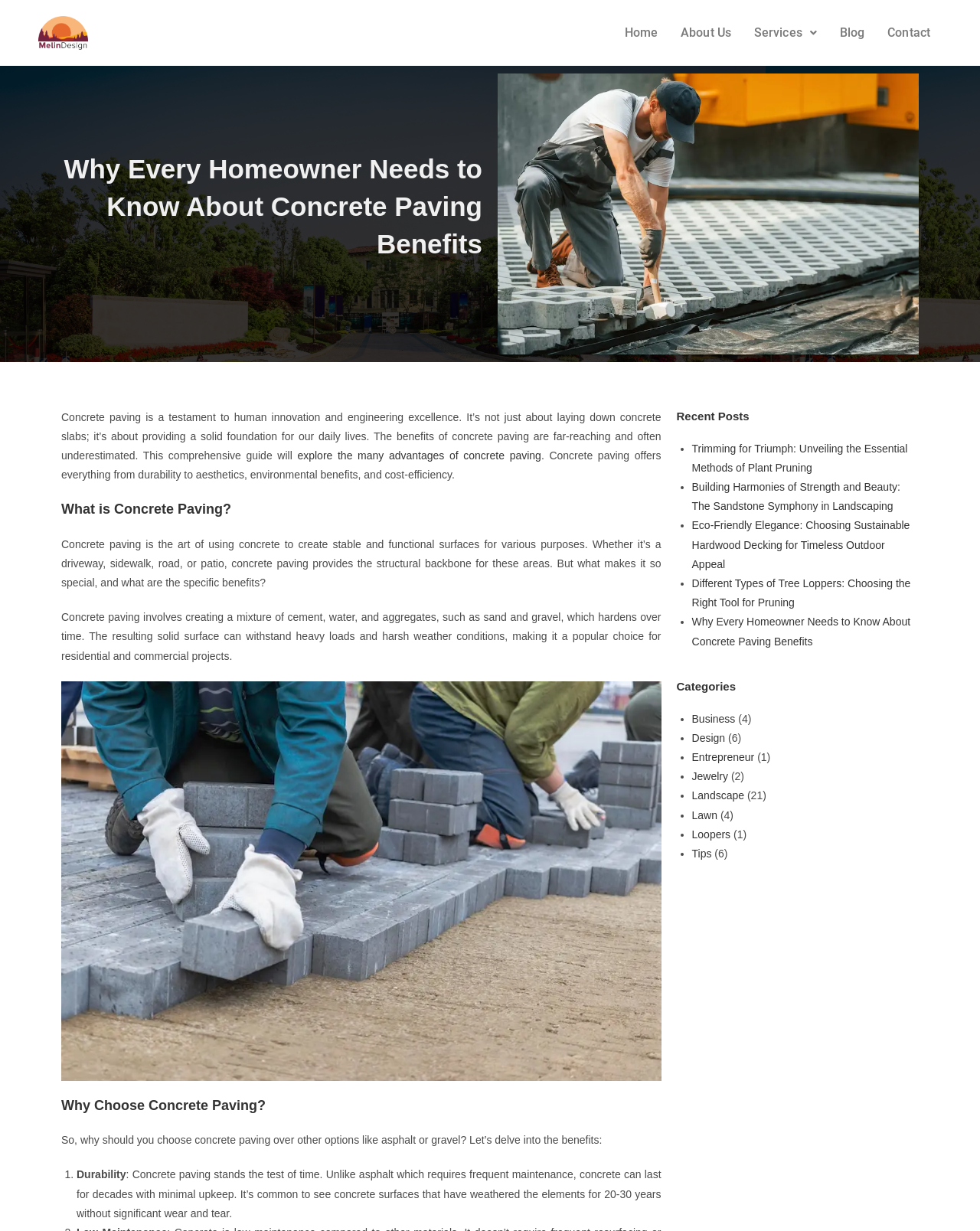What is the purpose of concrete paving?
Based on the screenshot, provide your answer in one word or phrase.

Providing a solid foundation